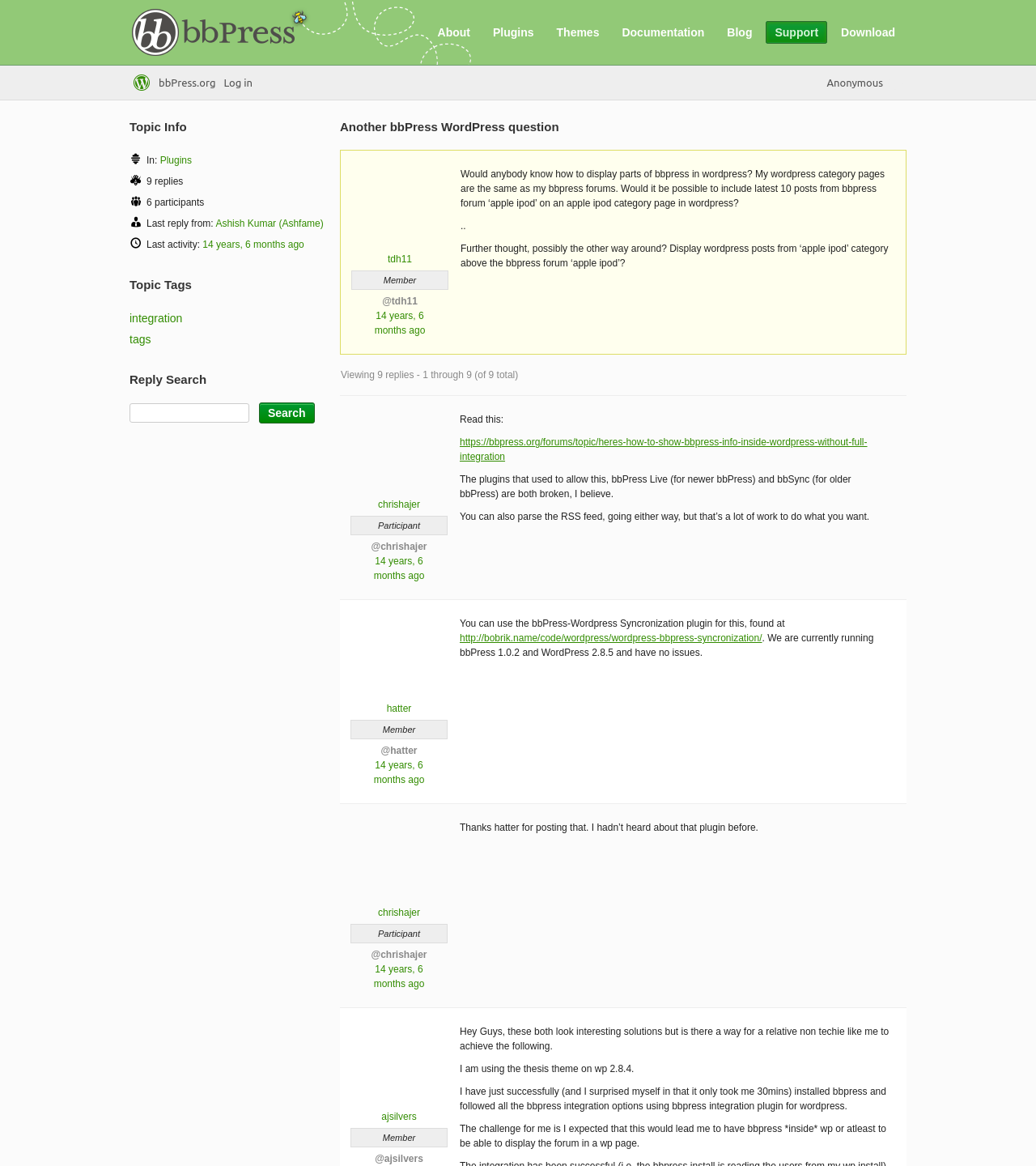Please specify the bounding box coordinates of the region to click in order to perform the following instruction: "Click on the 'About' link".

[0.414, 0.018, 0.462, 0.038]